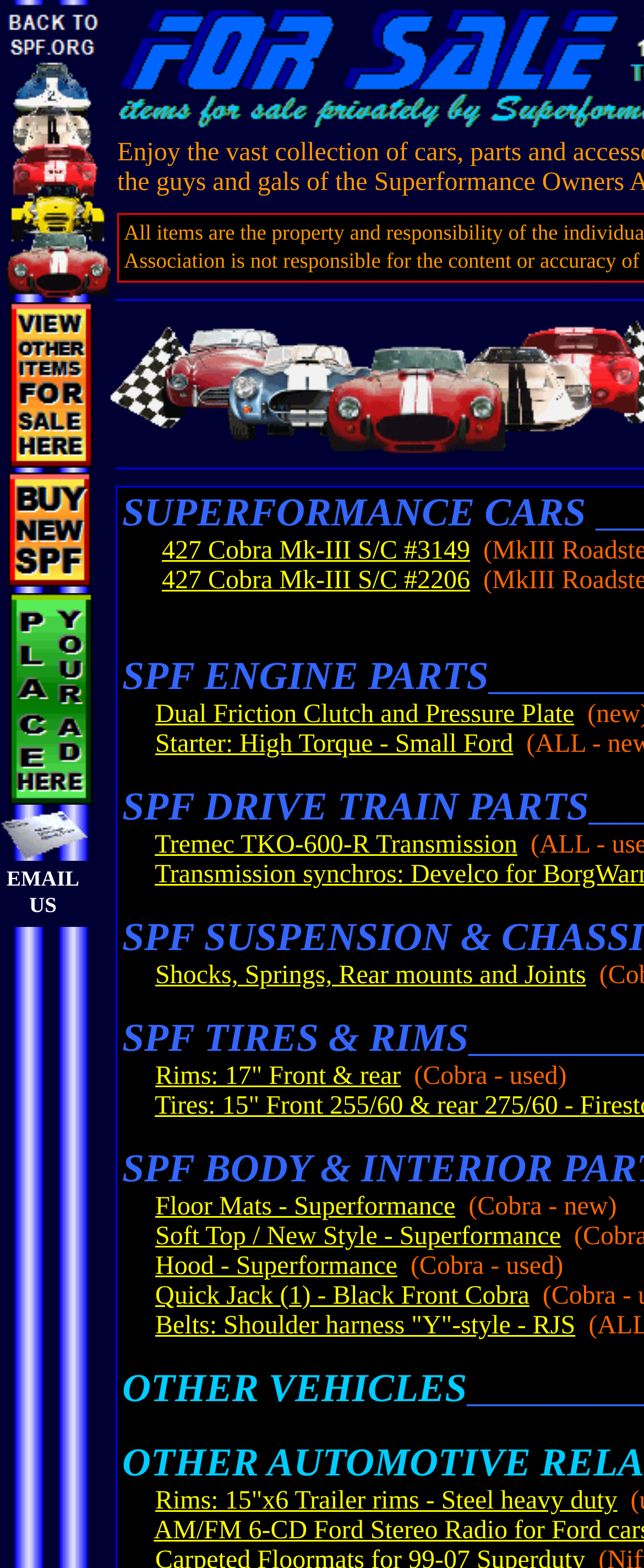Please reply to the following question using a single word or phrase: 
How many grid cells are on the webpage?

249